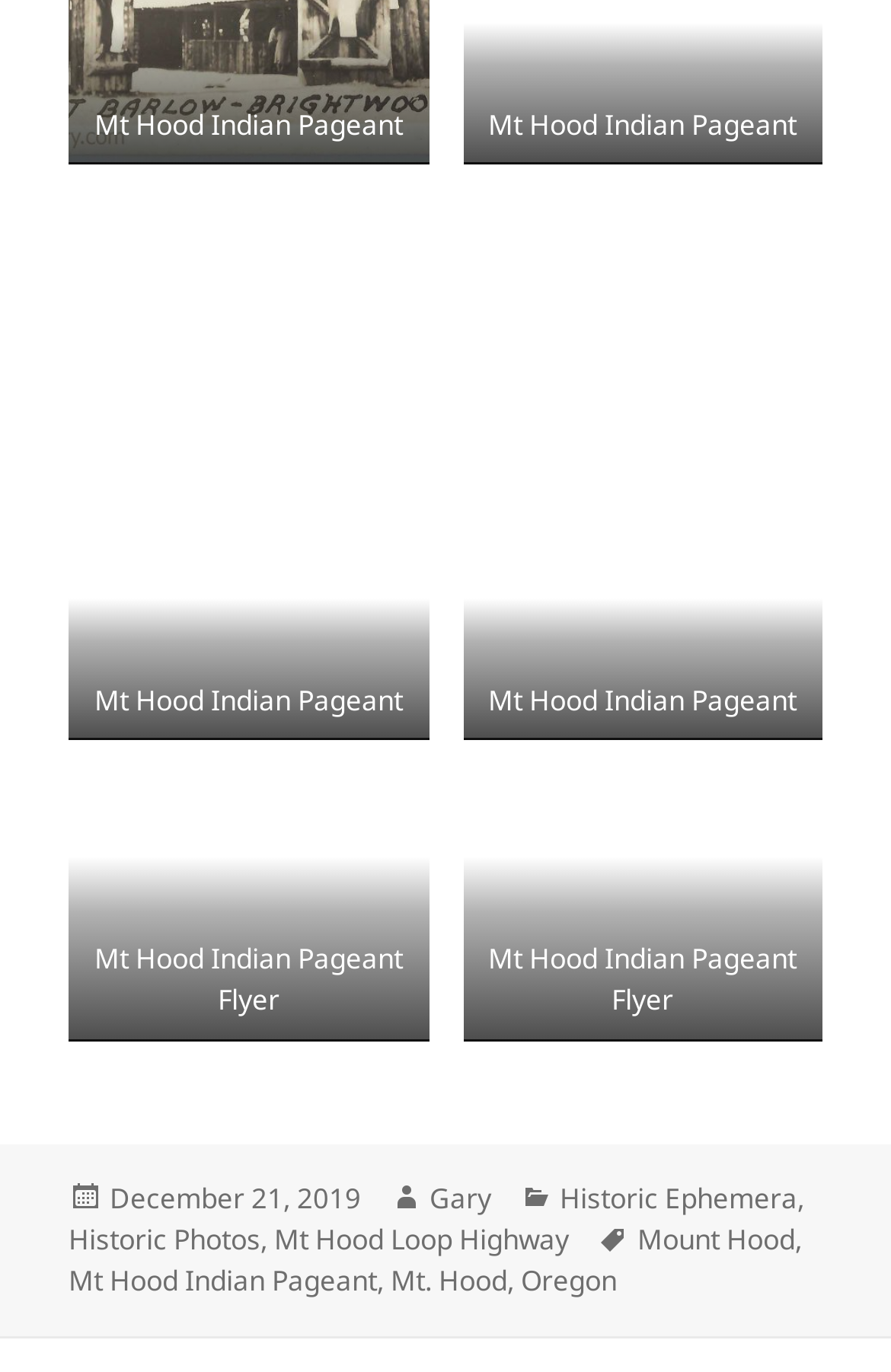Provide the bounding box coordinates of the HTML element this sentence describes: "parent_node: Mt Hood Indian Pageant". The bounding box coordinates consist of four float numbers between 0 and 1, i.e., [left, top, right, bottom].

[0.519, 0.145, 0.923, 0.54]